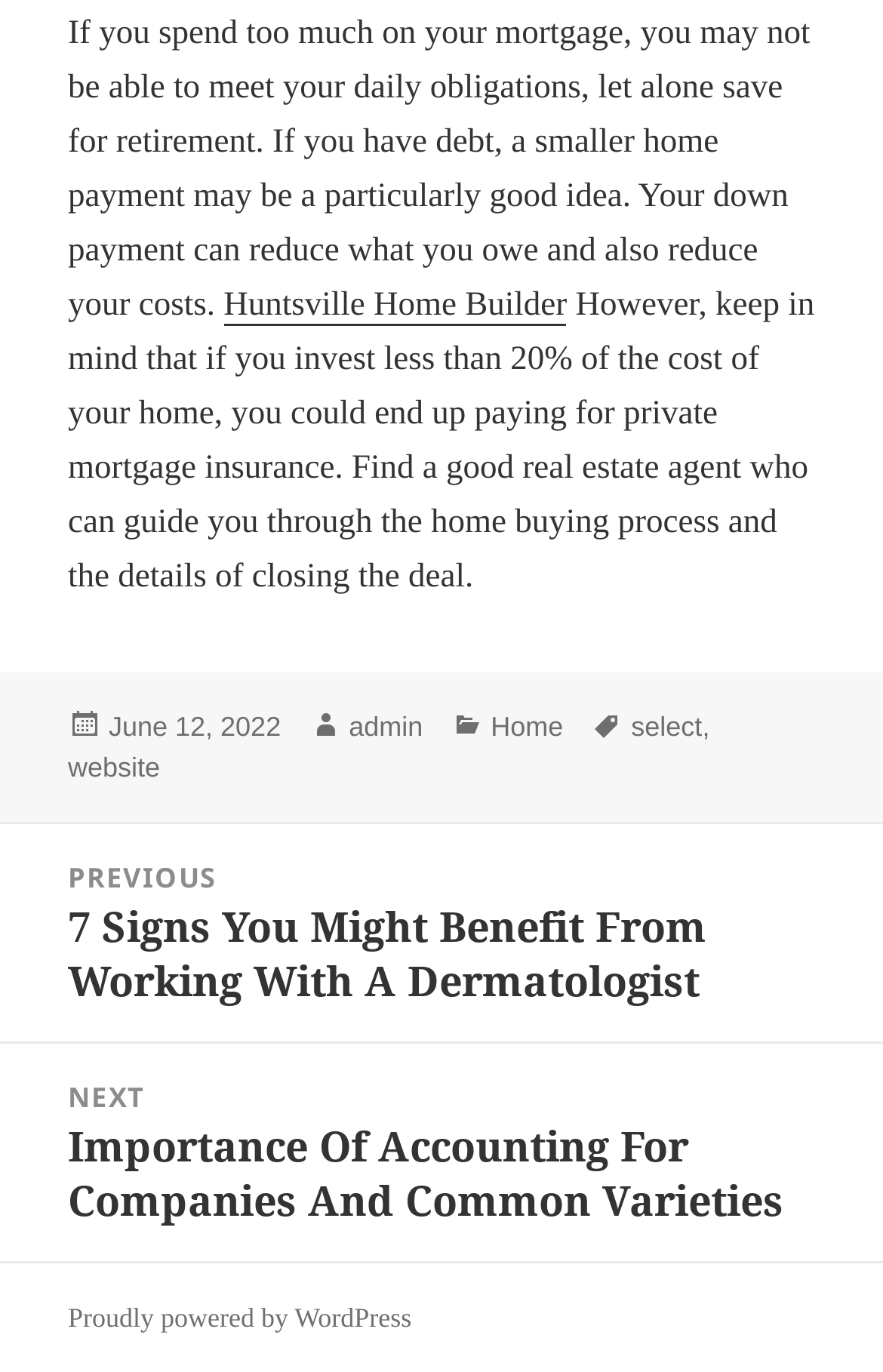Determine the bounding box coordinates for the HTML element mentioned in the following description: "Tiller External API". The coordinates should be a list of four floats ranging from 0 to 1, represented as [left, top, right, bottom].

None